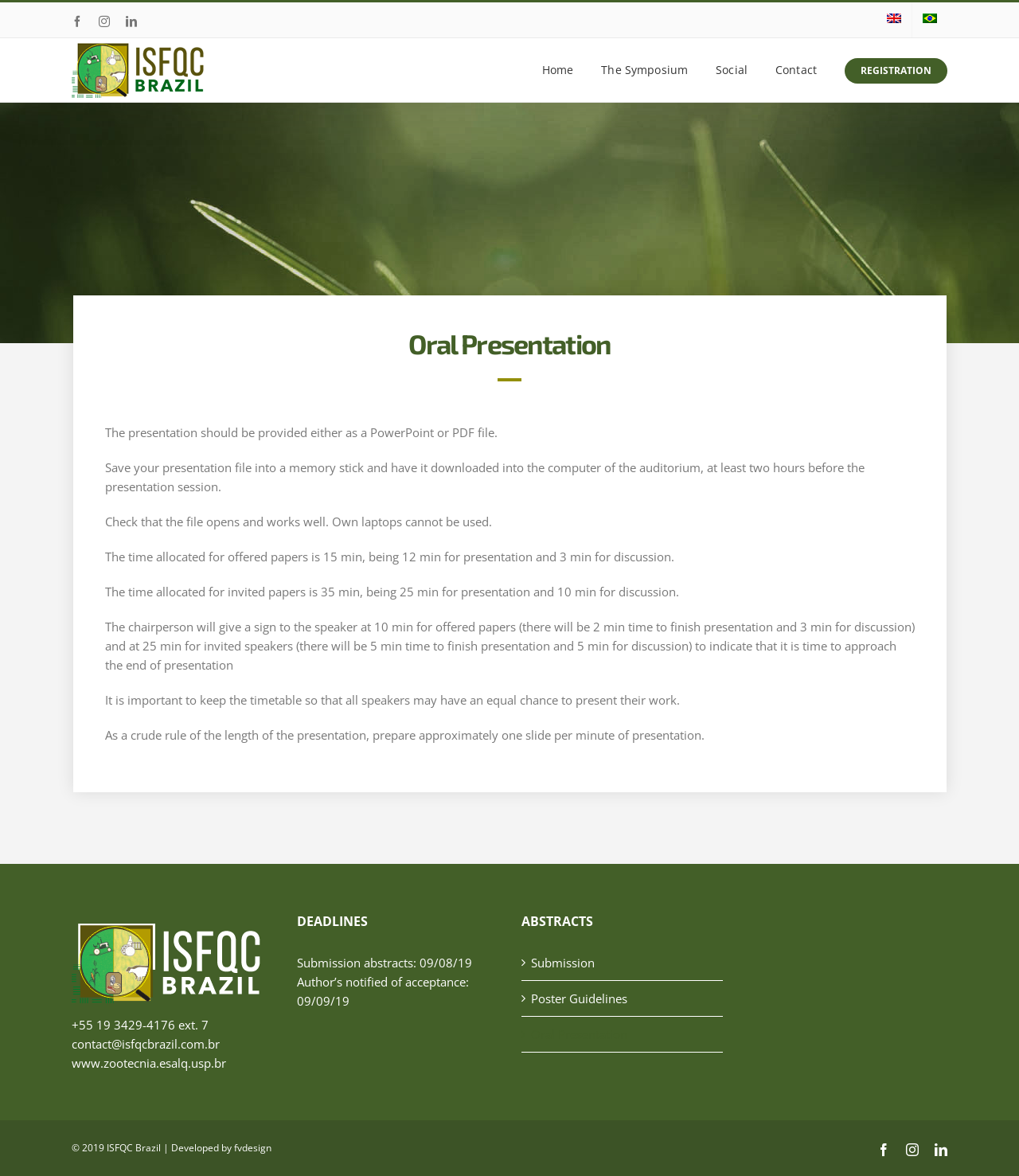Please find the bounding box coordinates of the element that you should click to achieve the following instruction: "Switch to English language". The coordinates should be presented as four float numbers between 0 and 1: [left, top, right, bottom].

[0.86, 0.002, 0.895, 0.032]